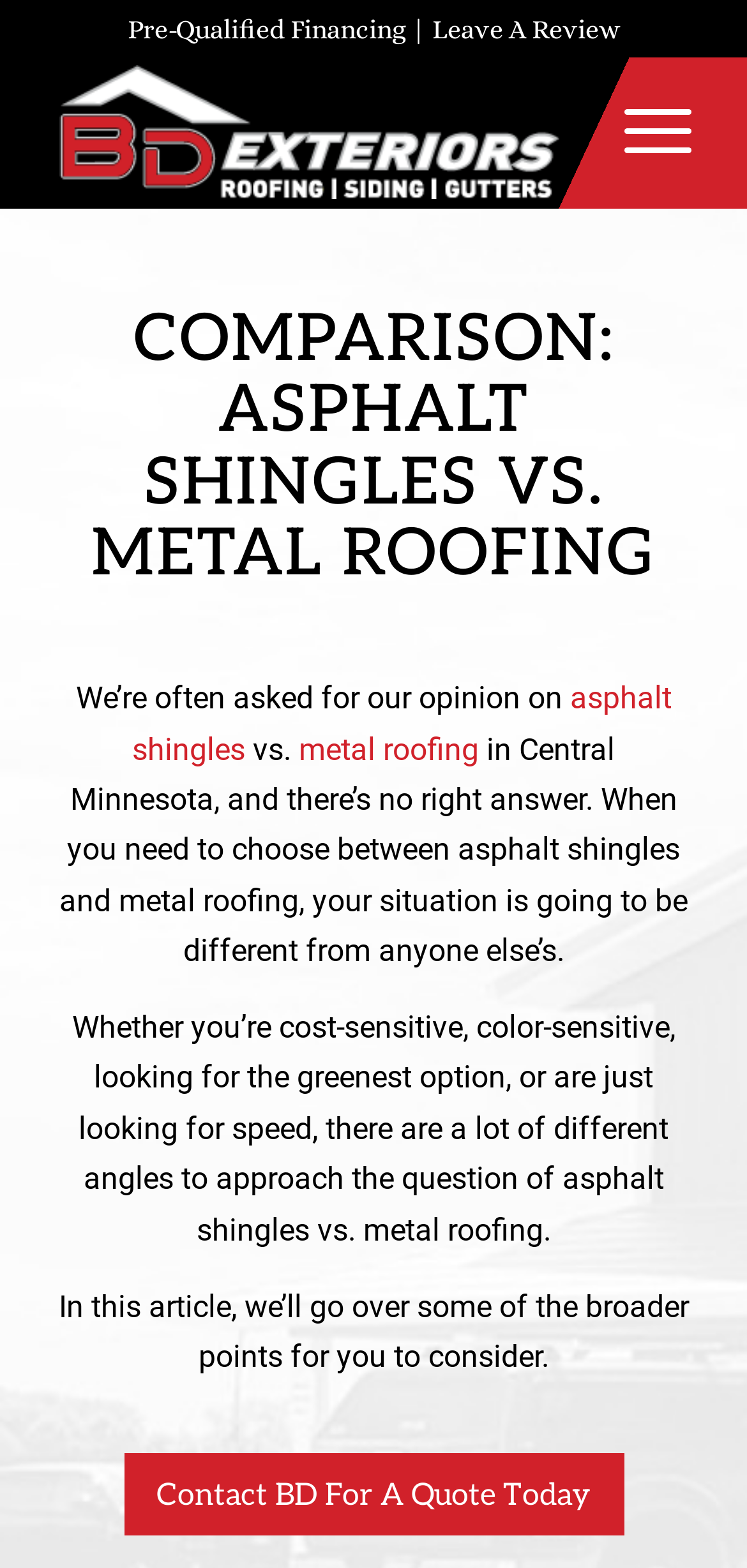Please identify the primary heading on the webpage and return its text.

COMPARISON: ASPHALT SHINGLES VS. METAL ROOFING